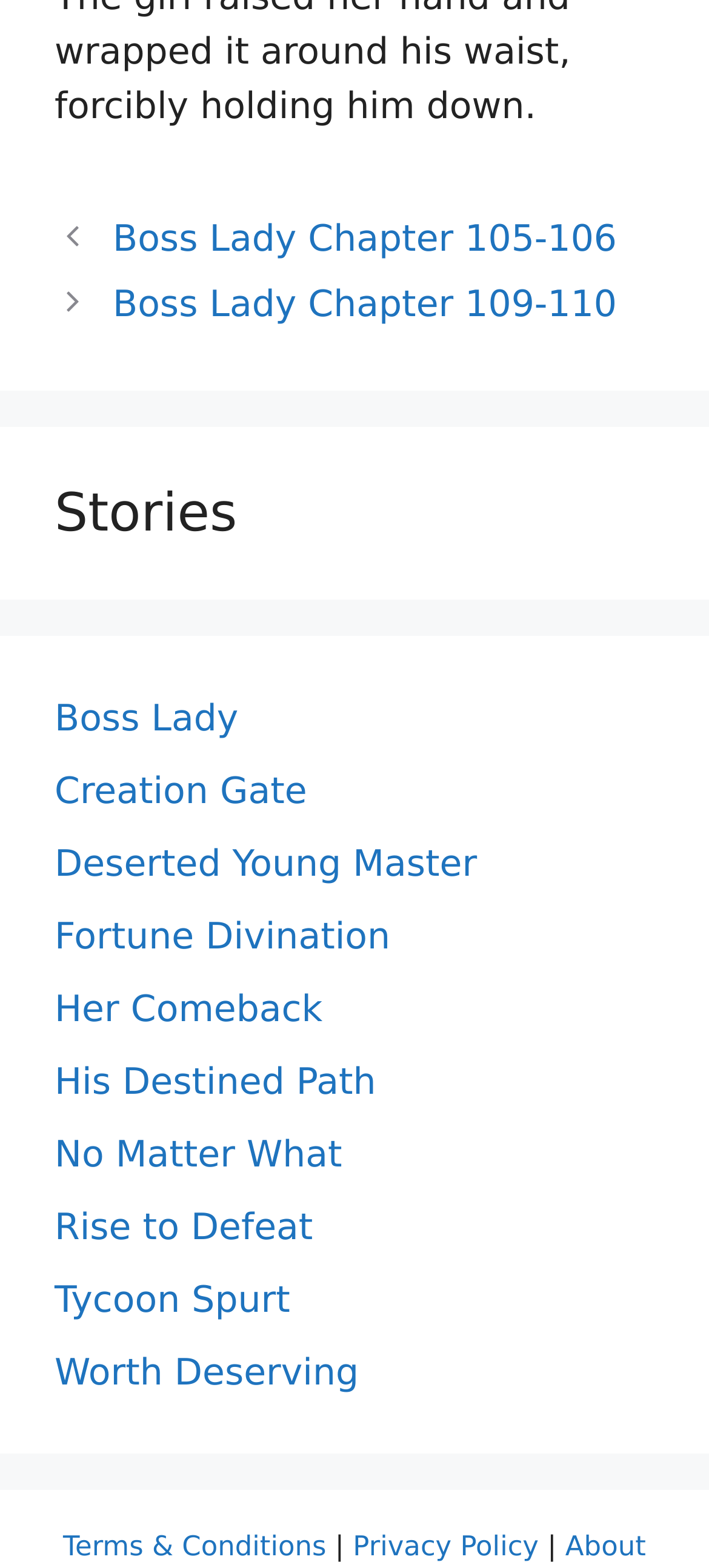Please give a succinct answer to the question in one word or phrase:
What is the last story listed on this webpage?

Worth Deserving